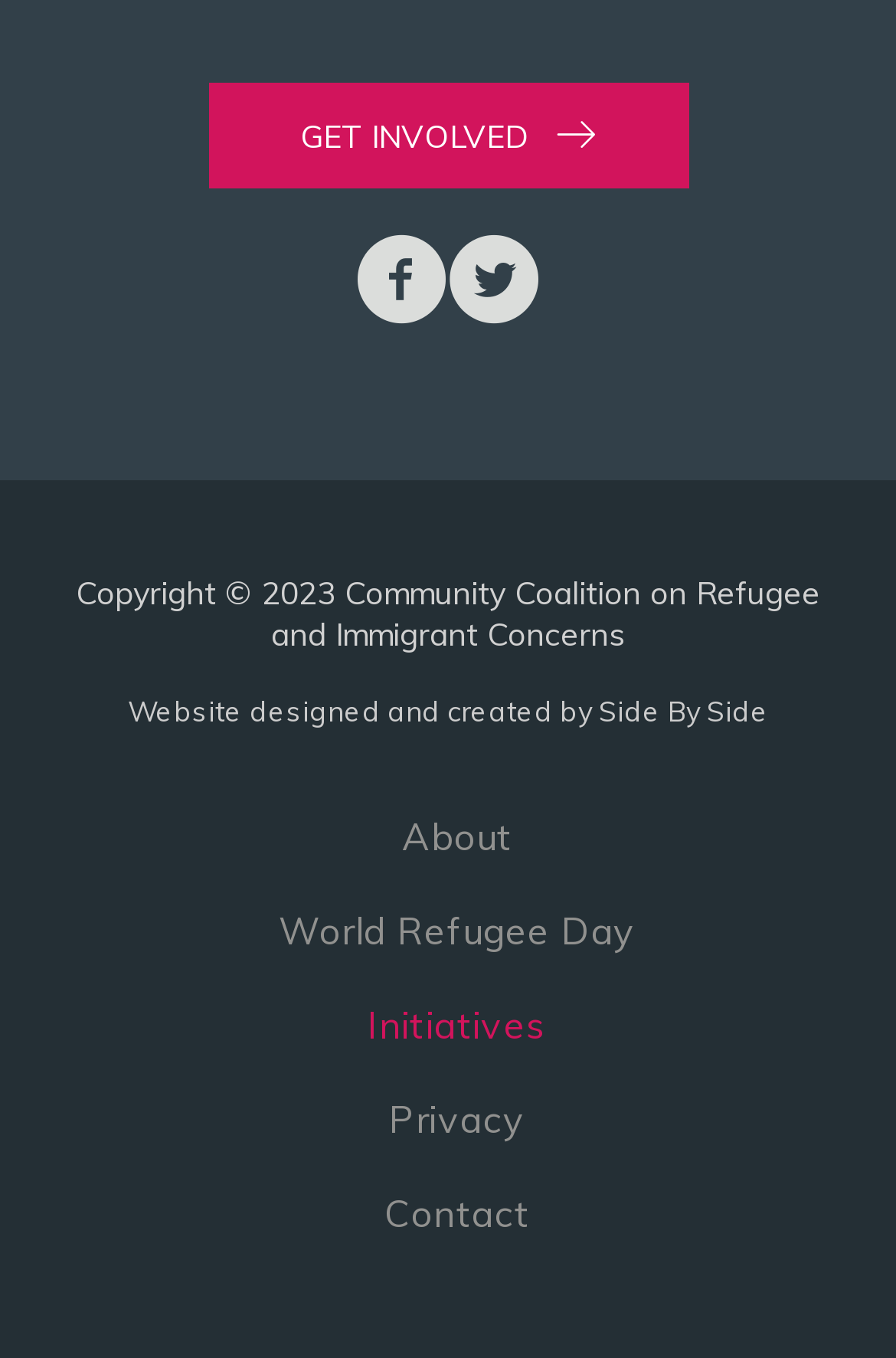Using the element description: "World Travel", determine the bounding box coordinates for the specified UI element. The coordinates should be four float numbers between 0 and 1, [left, top, right, bottom].

None